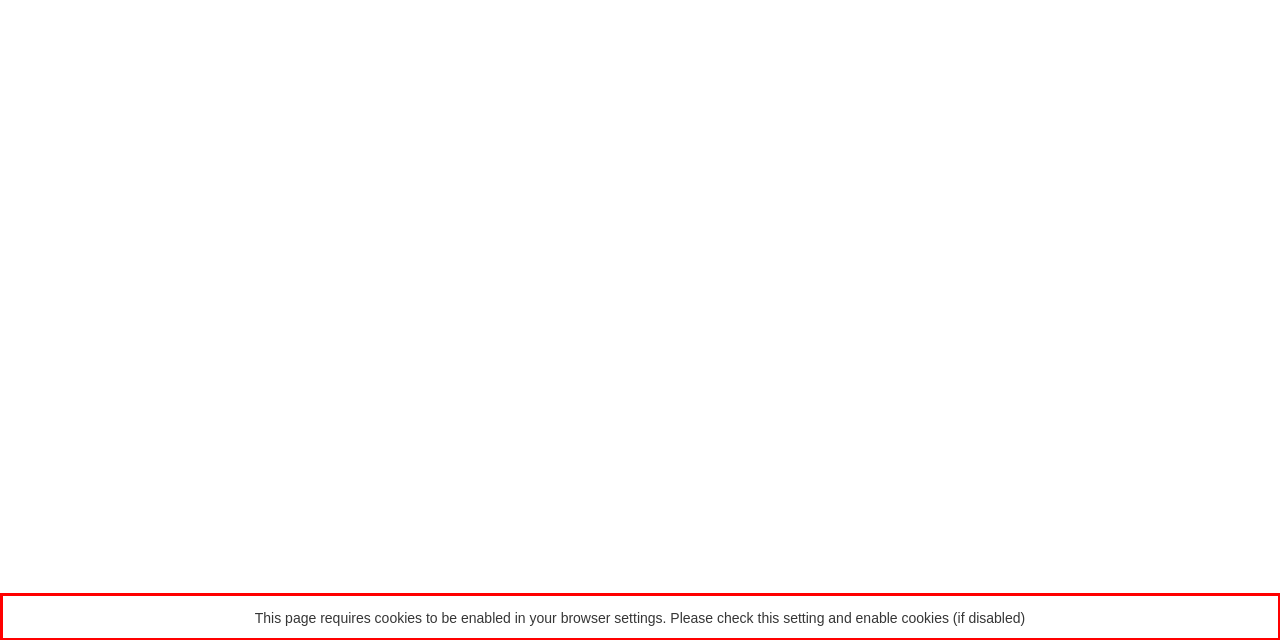There is a UI element on the webpage screenshot marked by a red bounding box. Extract and generate the text content from within this red box.

This page requires cookies to be enabled in your browser settings. Please check this setting and enable cookies (if disabled)